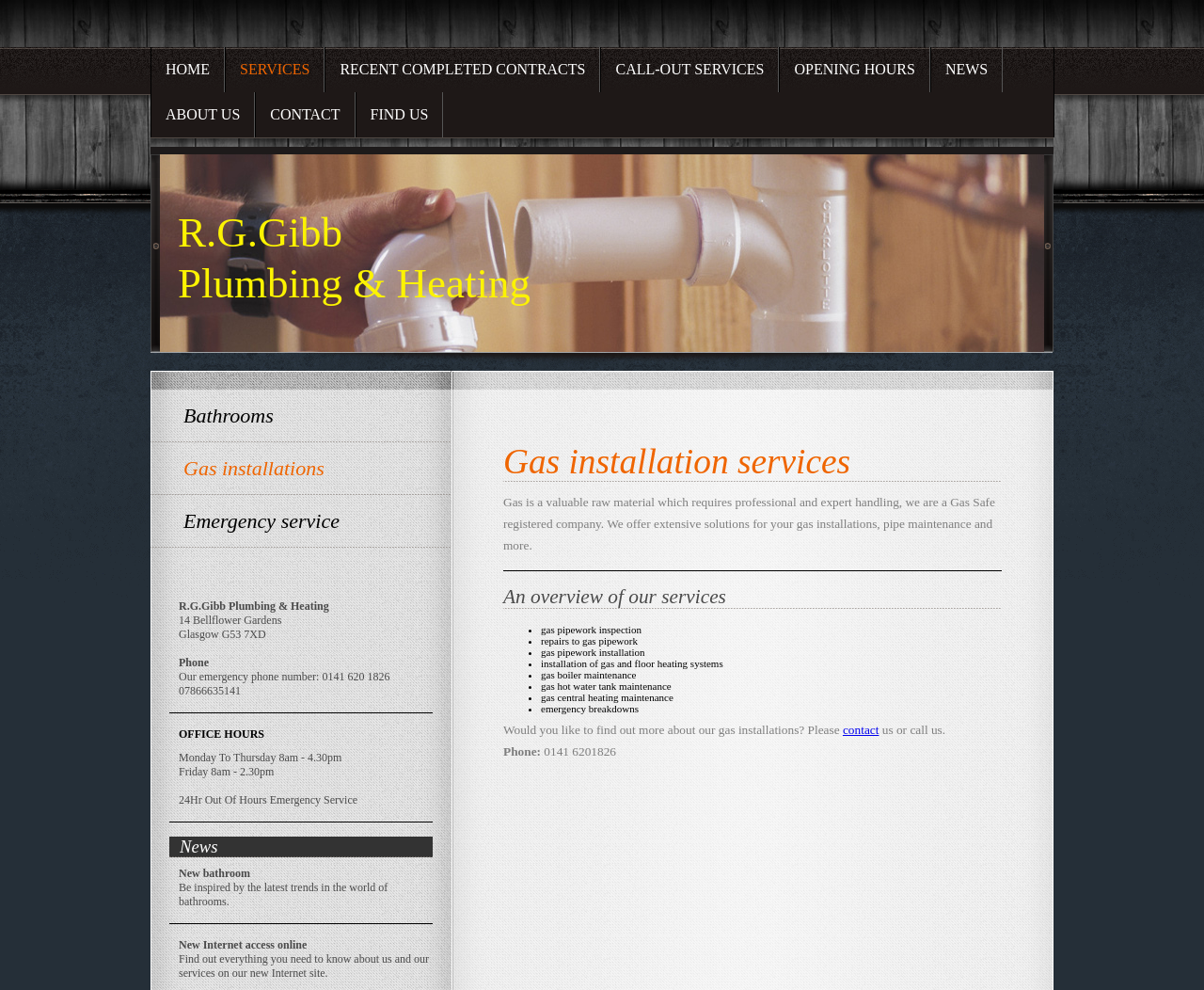What are the office hours?
Based on the image, respond with a single word or phrase.

Monday to Thursday 8am-4.30pm, Friday 8am-2.30pm